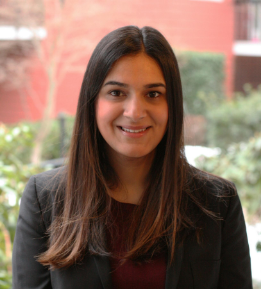What is the background of the portrait?
Using the image as a reference, answer with just one word or a short phrase.

Greenery and soft lighting